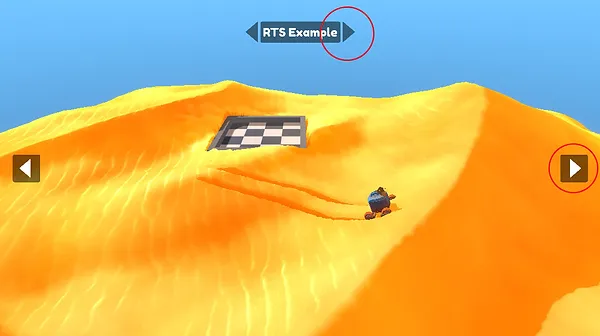What is the purpose of the directional arrows?
Please provide a comprehensive answer based on the visual information in the image.

The caption states that the directional arrows to the left and right provide users with the ability to control the rover's movements, enhancing the interactive experience.